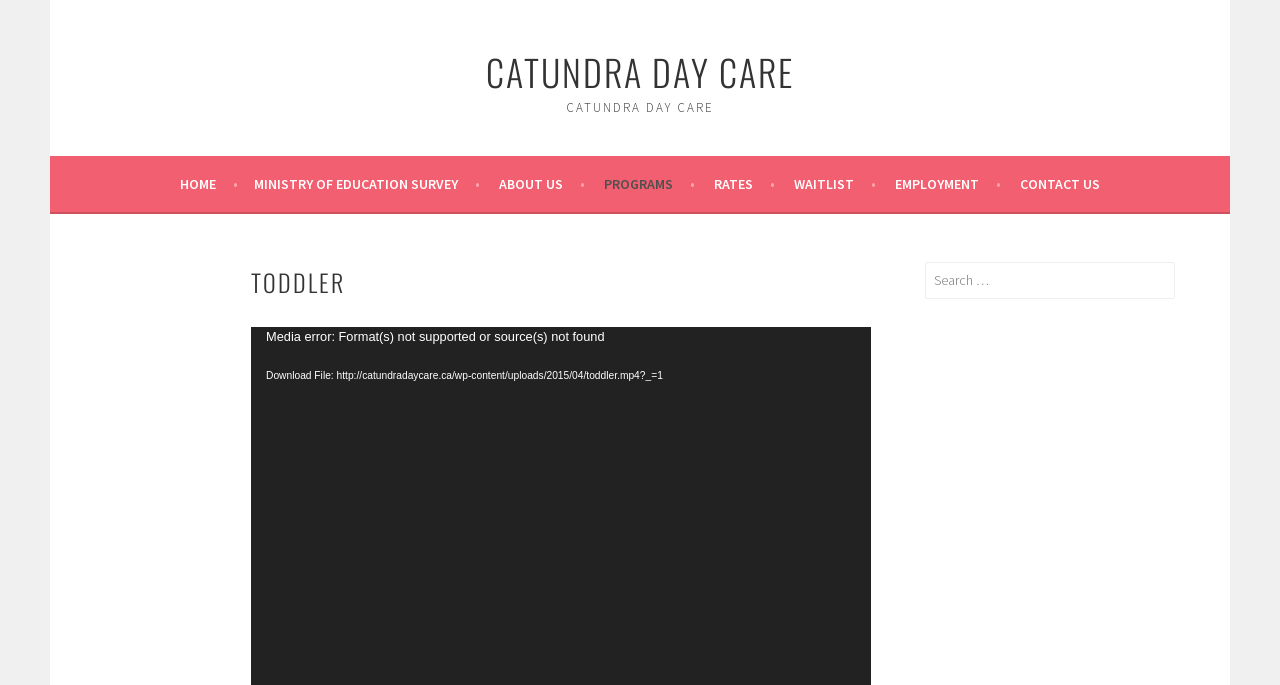What type of file can be downloaded?
Refer to the image and respond with a one-word or short-phrase answer.

Video file